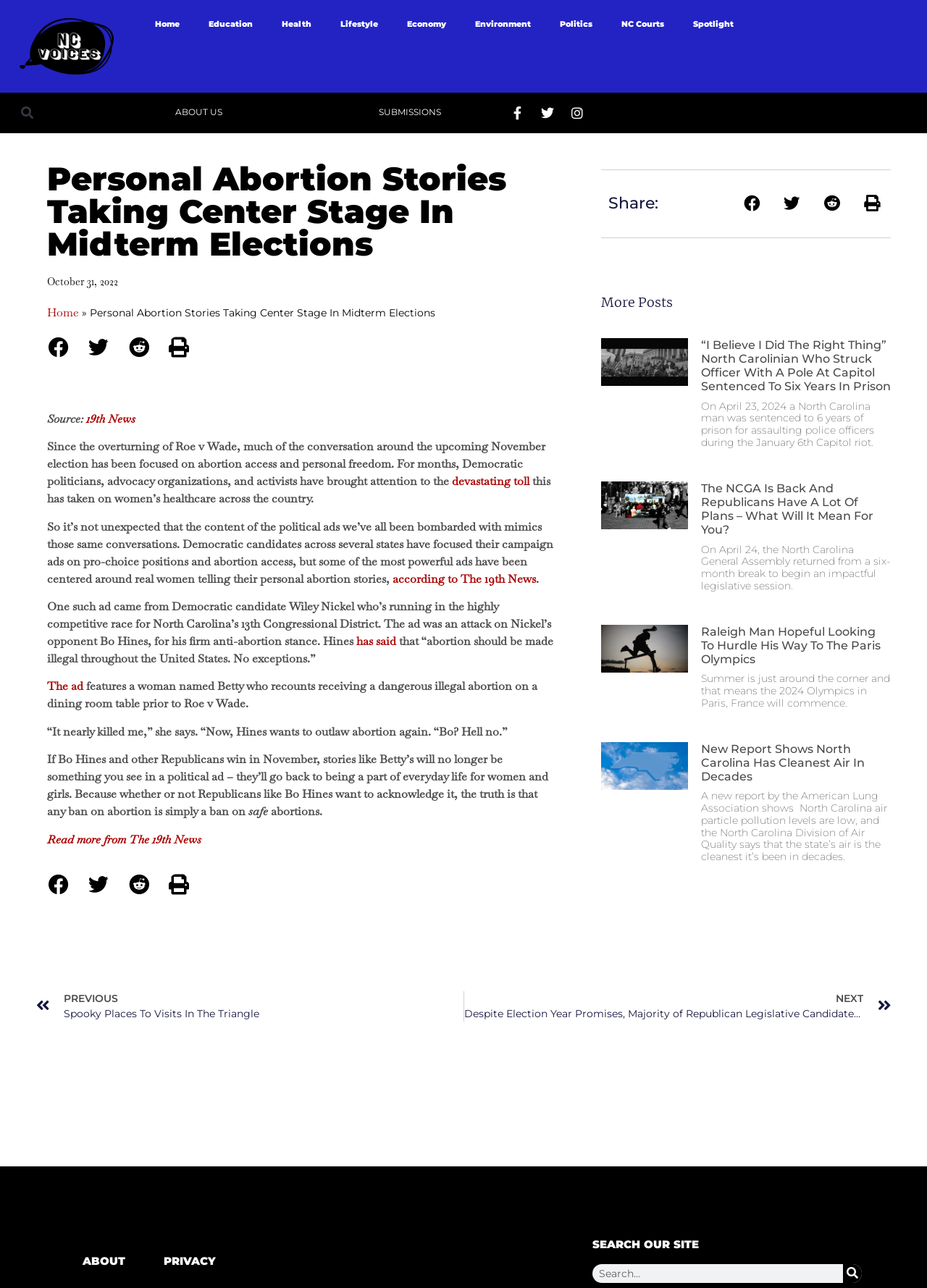Point out the bounding box coordinates of the section to click in order to follow this instruction: "Click on the 'Home' link".

[0.152, 0.006, 0.21, 0.031]